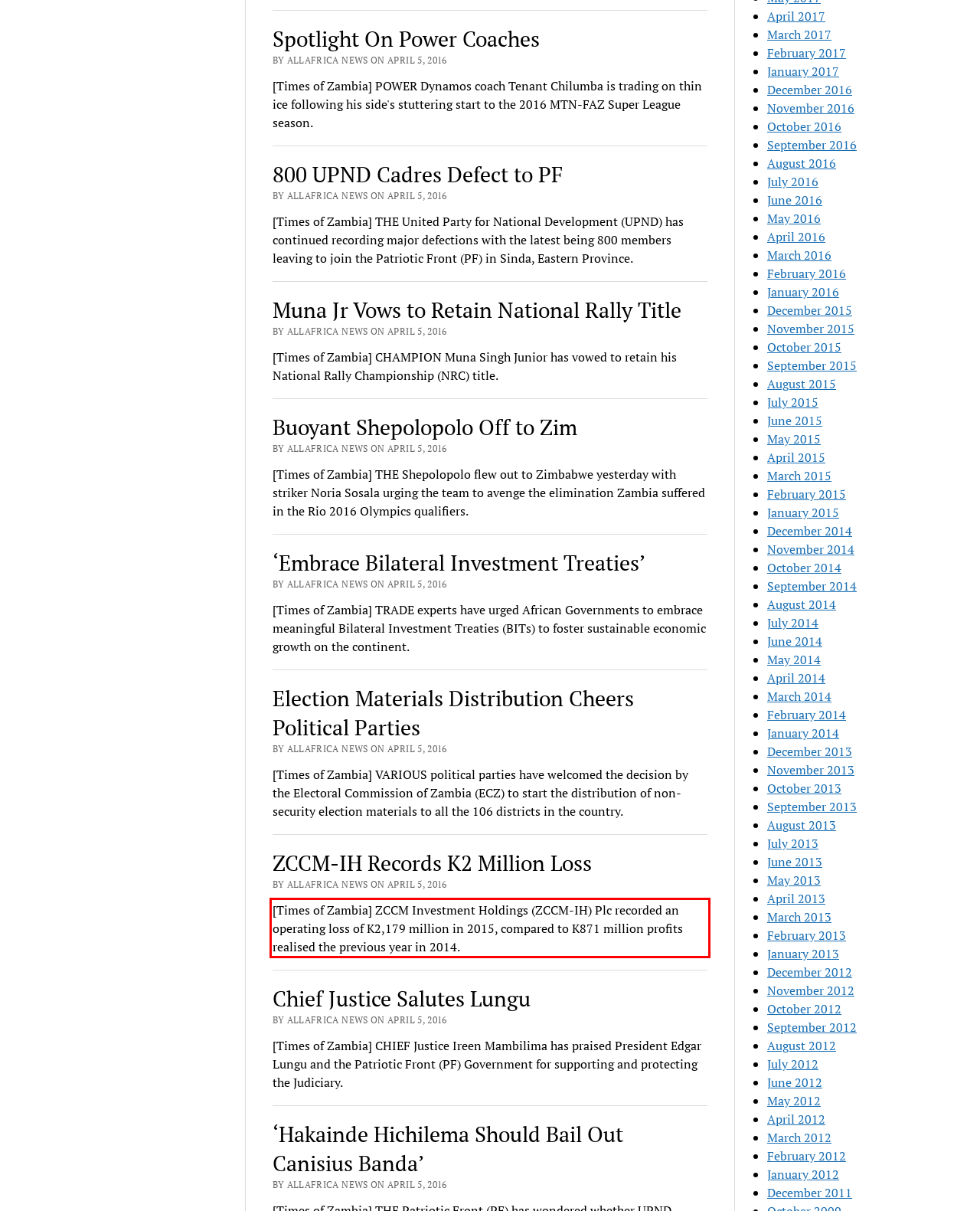Given a screenshot of a webpage containing a red rectangle bounding box, extract and provide the text content found within the red bounding box.

[Times of Zambia] ZCCM Investment Holdings (ZCCM-IH) Plc recorded an operating loss of K2,179 million in 2015, compared to K871 million profits realised the previous year in 2014.